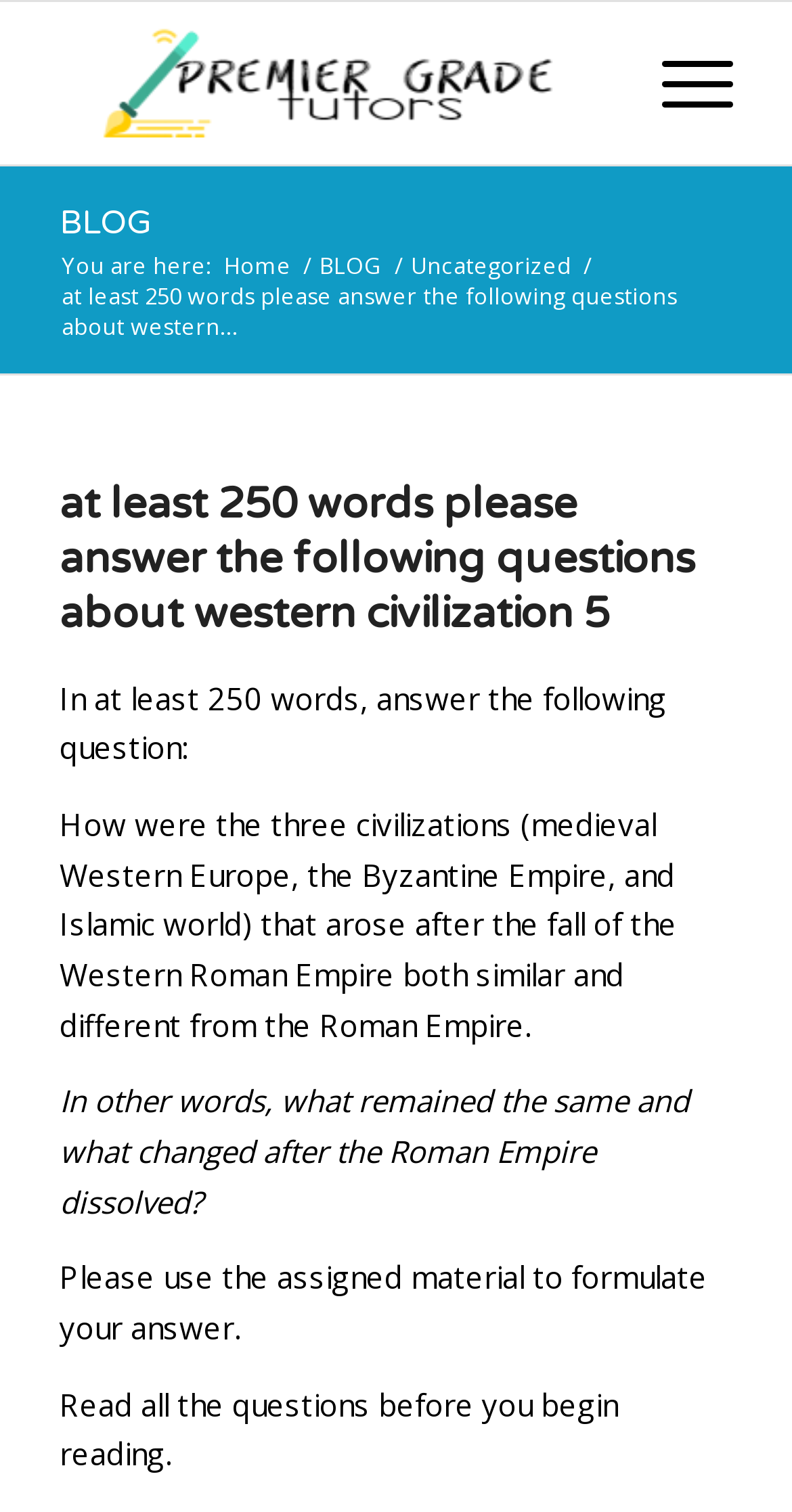Please find the top heading of the webpage and generate its text.

at least 250 words please answer the following questions about western civilization 5